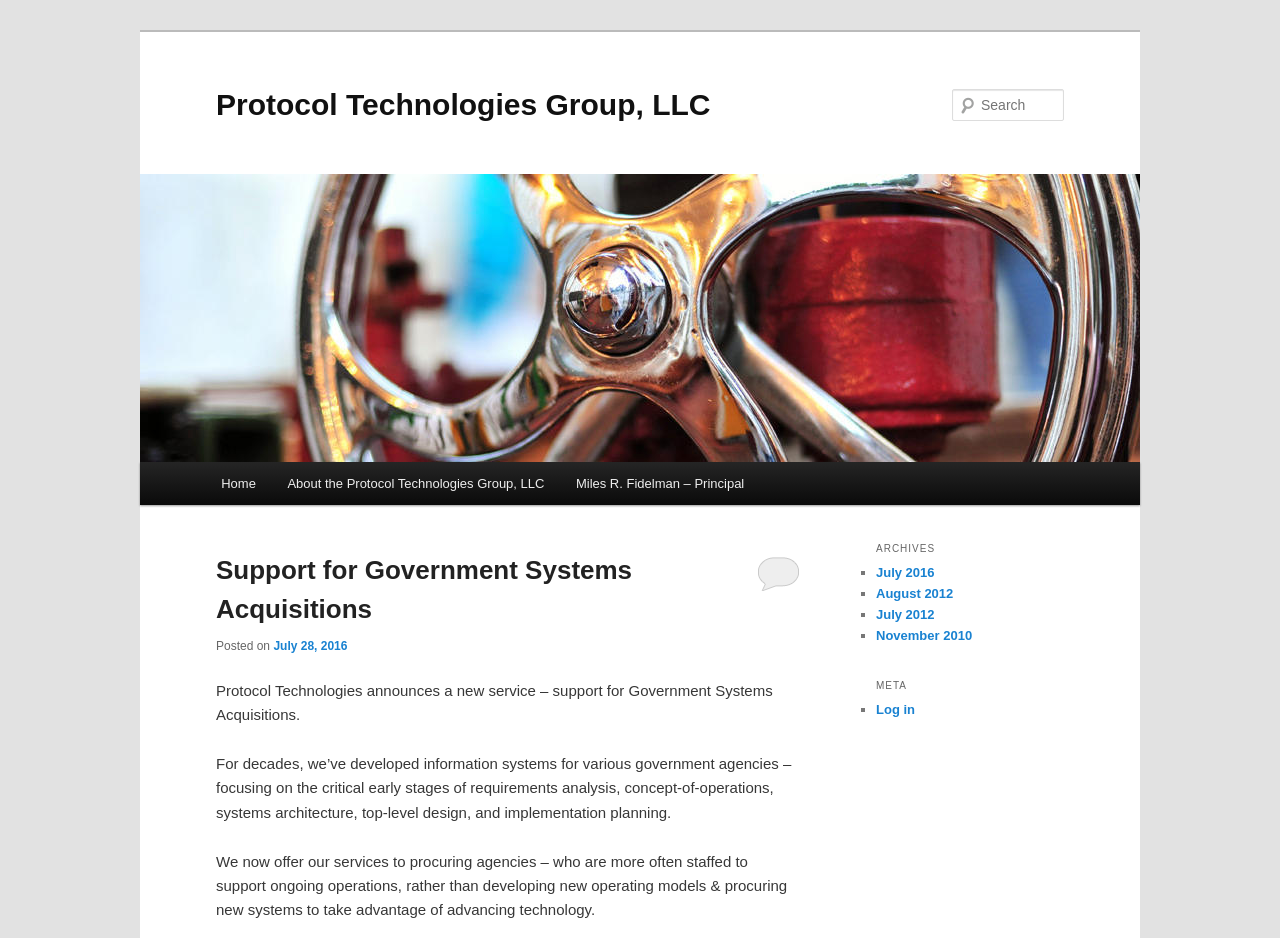Please determine the bounding box coordinates for the element with the description: "FLATAU, ALISON B".

None